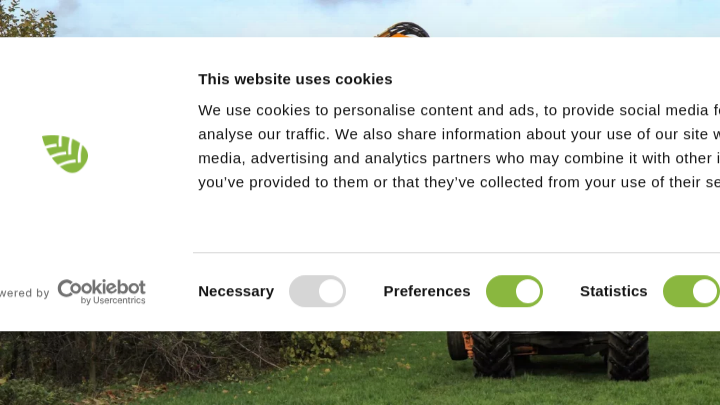What powers the cookie consent modal?
Refer to the screenshot and answer in one word or phrase.

Cookiebot